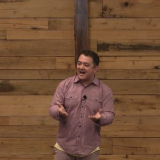What is the backdrop made of?
Carefully analyze the image and provide a detailed answer to the question.

The image depicts a rustic wooden backdrop that features vertical wooden planks, which creates a warm and inviting atmosphere.